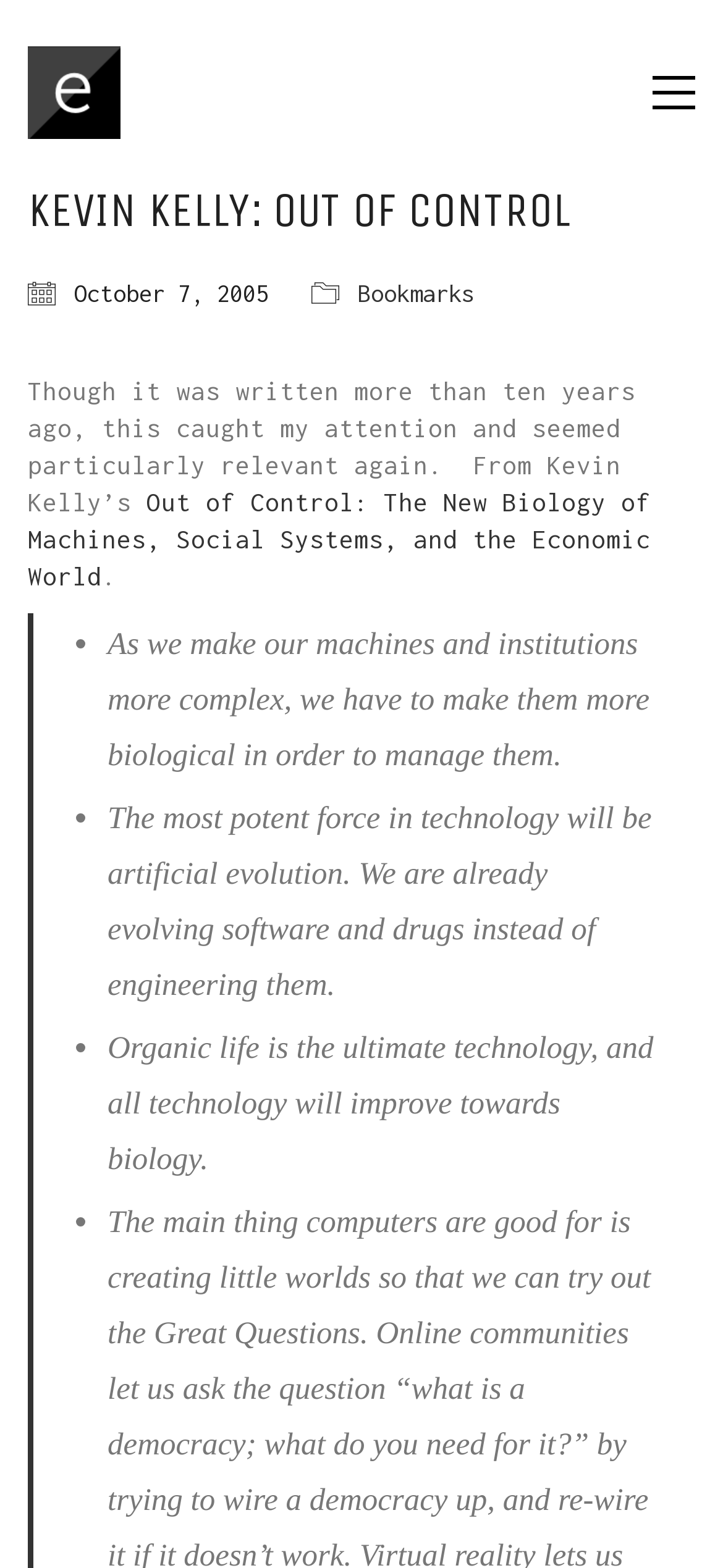Please determine the main heading text of this webpage.

KEVIN KELLY: OUT OF CONTROL